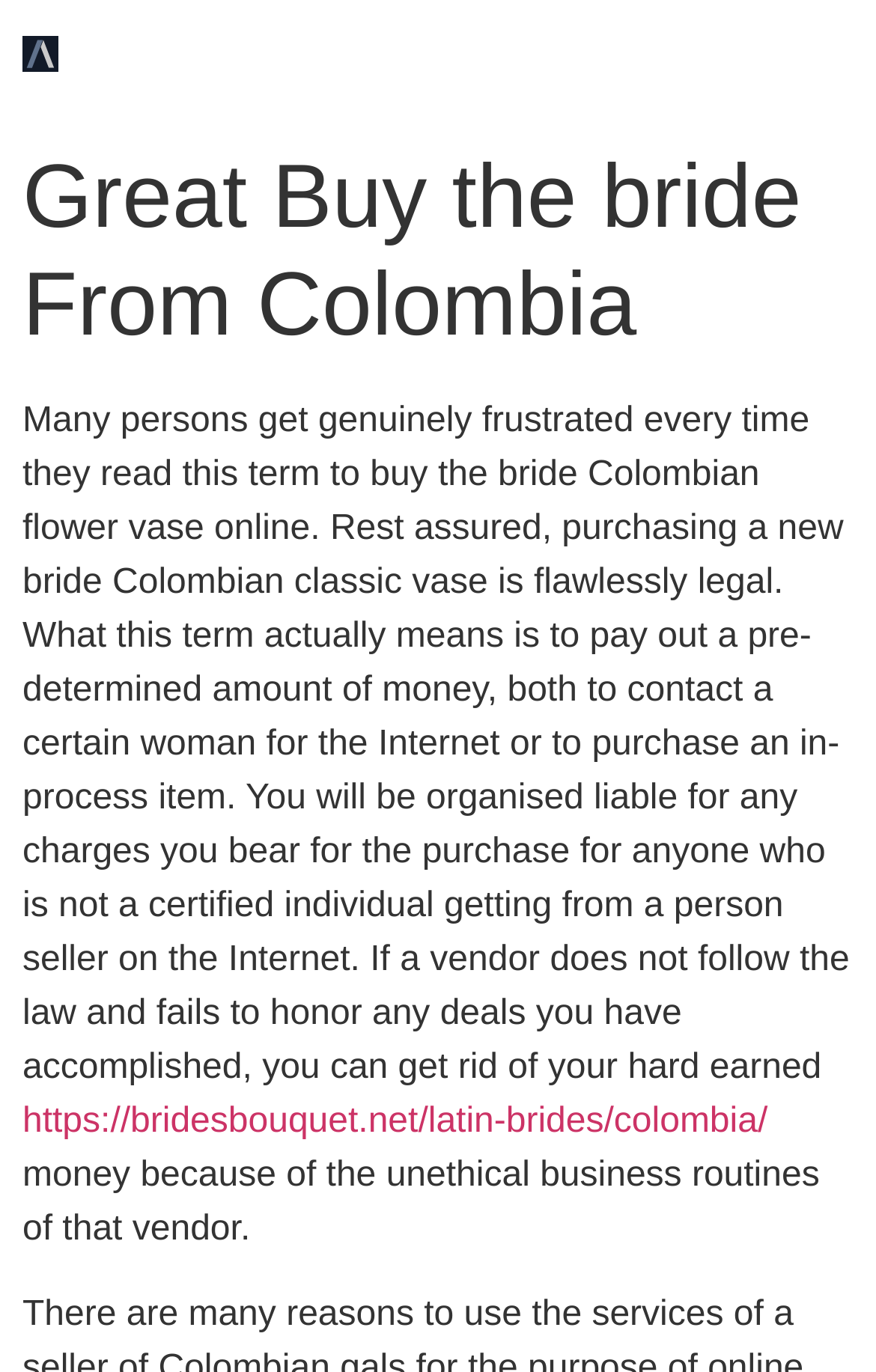Determine the bounding box for the UI element described here: "https://bridesbouquet.net/latin-brides/colombia/".

[0.026, 0.804, 0.876, 0.831]